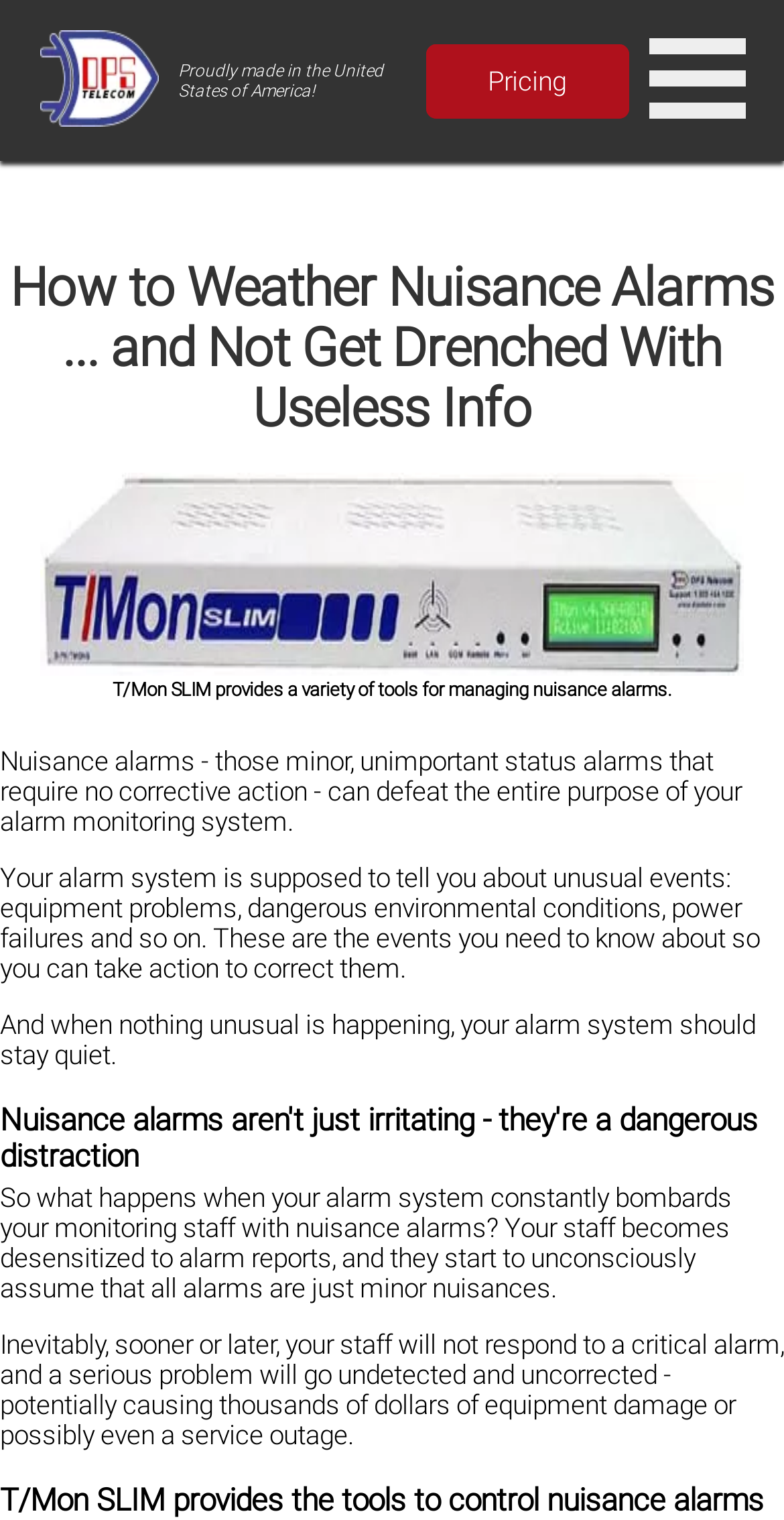Provide an in-depth caption for the webpage.

The webpage is about the T/Mon SLIM Remote Alarm Monitoring System, which helps to filter out nuisance alarms and focus on serious threats. At the top left corner, there is a logo of DPS (Digital Prototype Systems) Telecom Fresno, accompanied by a text "Proudly made in the United States of America!".

On the top right side, there are two links: "Pricing" and an empty image. Below the logo, there is a heading "How to Weather Nuisance Alarms... and Not Get Drenched With Useless Info" that spans the entire width of the page.

The main content of the page is divided into sections, each with a heading and descriptive text. The first section has a link to "T/Mon SLIM Remote Alarm Monitoring System" with an accompanying image, and a text that explains the purpose of the system. The following sections describe the problem of nuisance alarms, how they can be distracting and dangerous, and how the T/Mon SLIM system provides tools to manage and control them.

There are a total of three headings and five blocks of text that provide detailed information about the issue of nuisance alarms and the benefits of using the T/Mon SLIM system. The text is arranged in a clear and readable format, with each section building on the previous one to provide a comprehensive overview of the system and its capabilities.